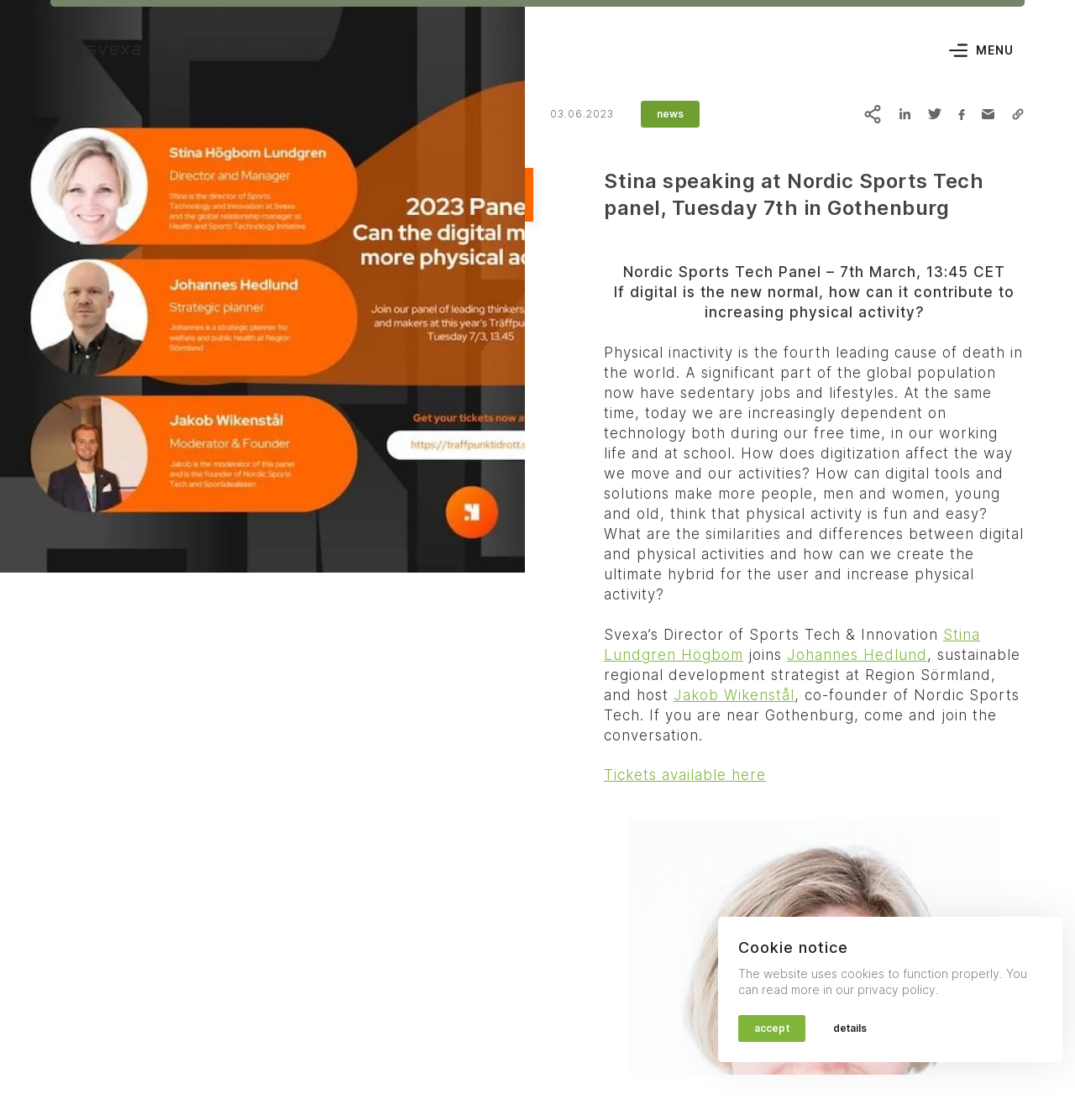Please find and report the primary heading text from the webpage.

Stina speaking at Nordic Sports Tech panel, Tuesday 7th in Gothenburg